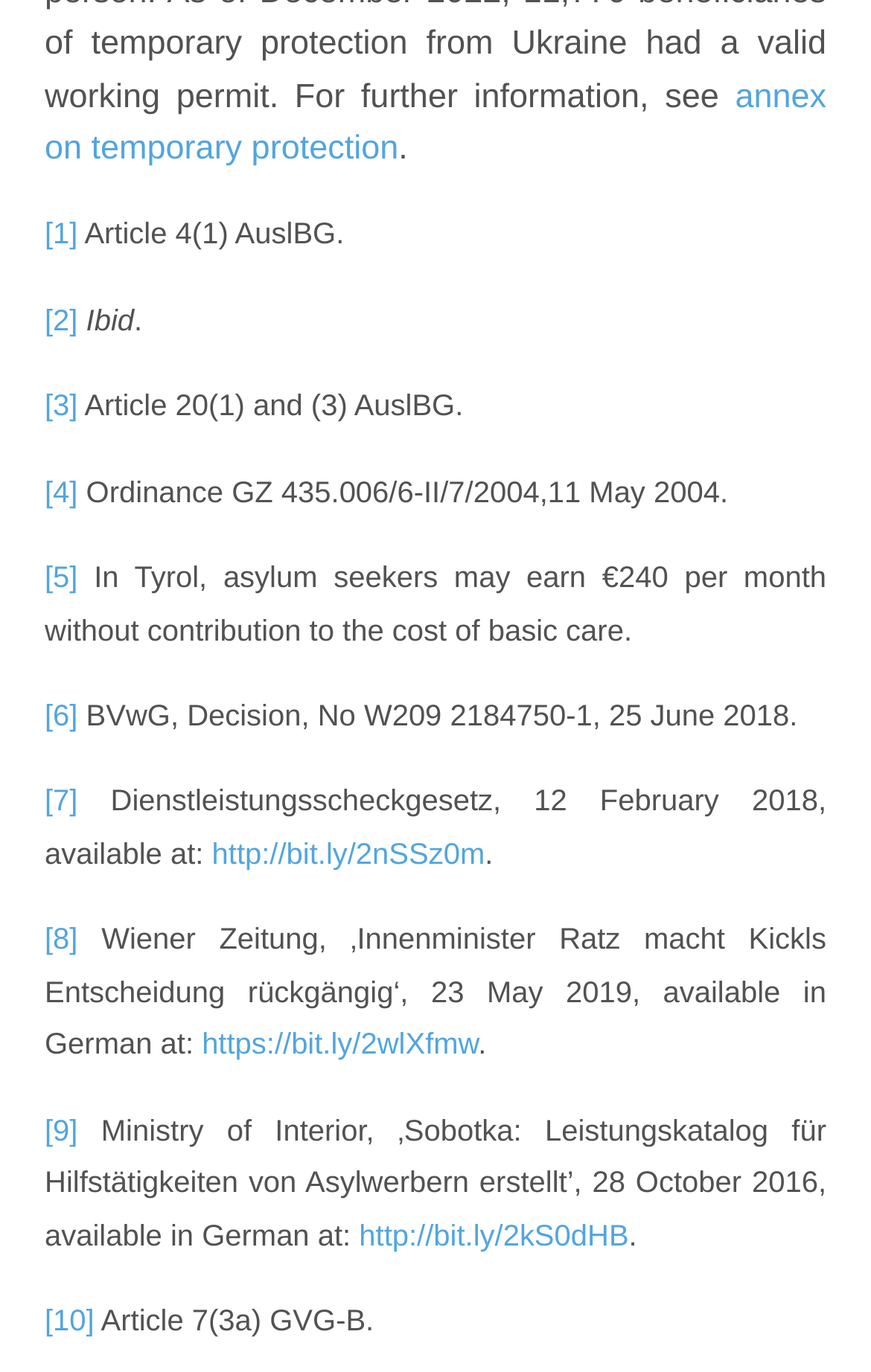Bounding box coordinates are specified in the format (top-left x, top-left y, bottom-right x, bottom-right y). All values are floating point numbers bounded between 0 and 1. Please provide the bounding box coordinate of the region this sentence describes: annex on temporary protection

[0.051, 0.056, 0.949, 0.122]